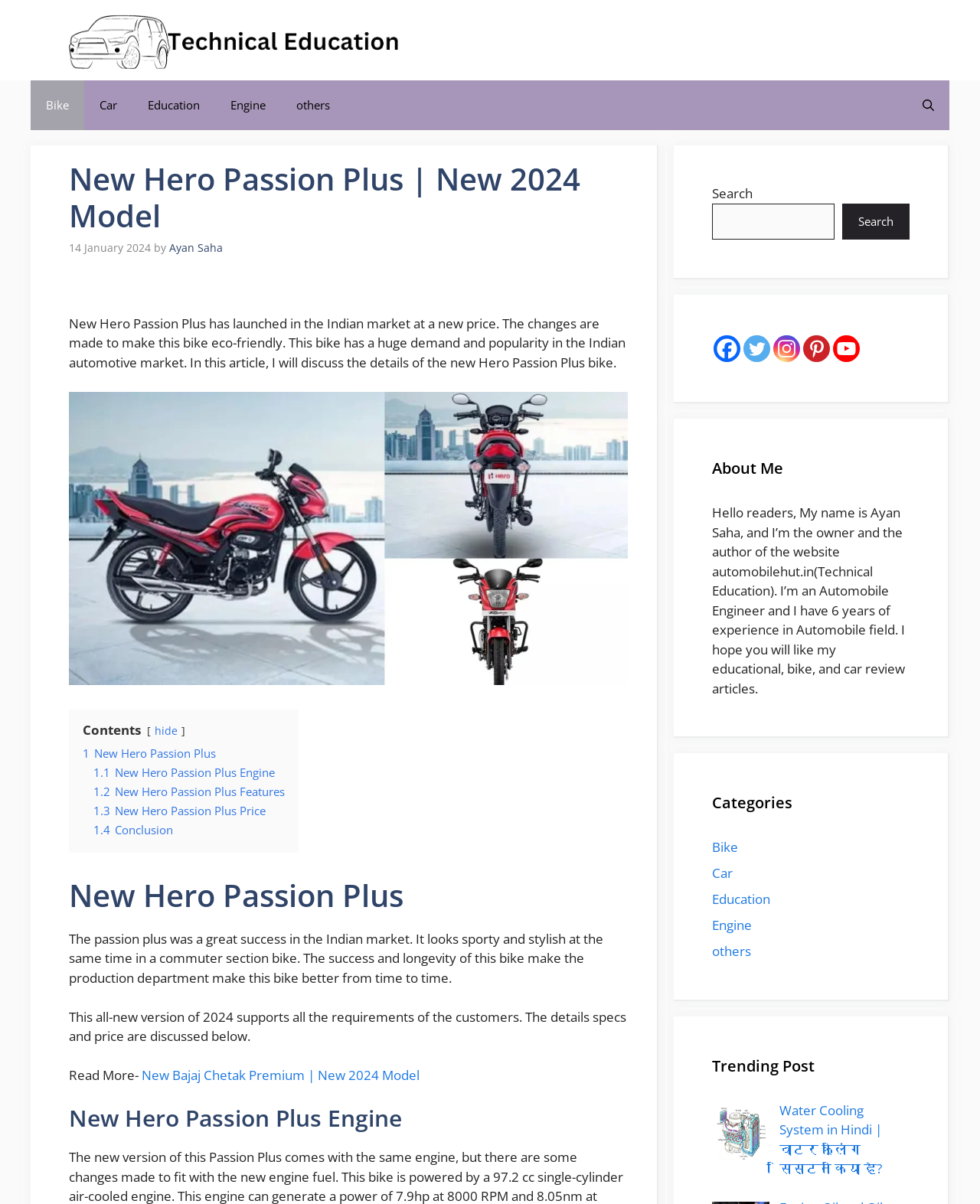Based on the provided description, "parent_node: Search name="s"", find the bounding box of the corresponding UI element in the screenshot.

[0.727, 0.169, 0.852, 0.199]